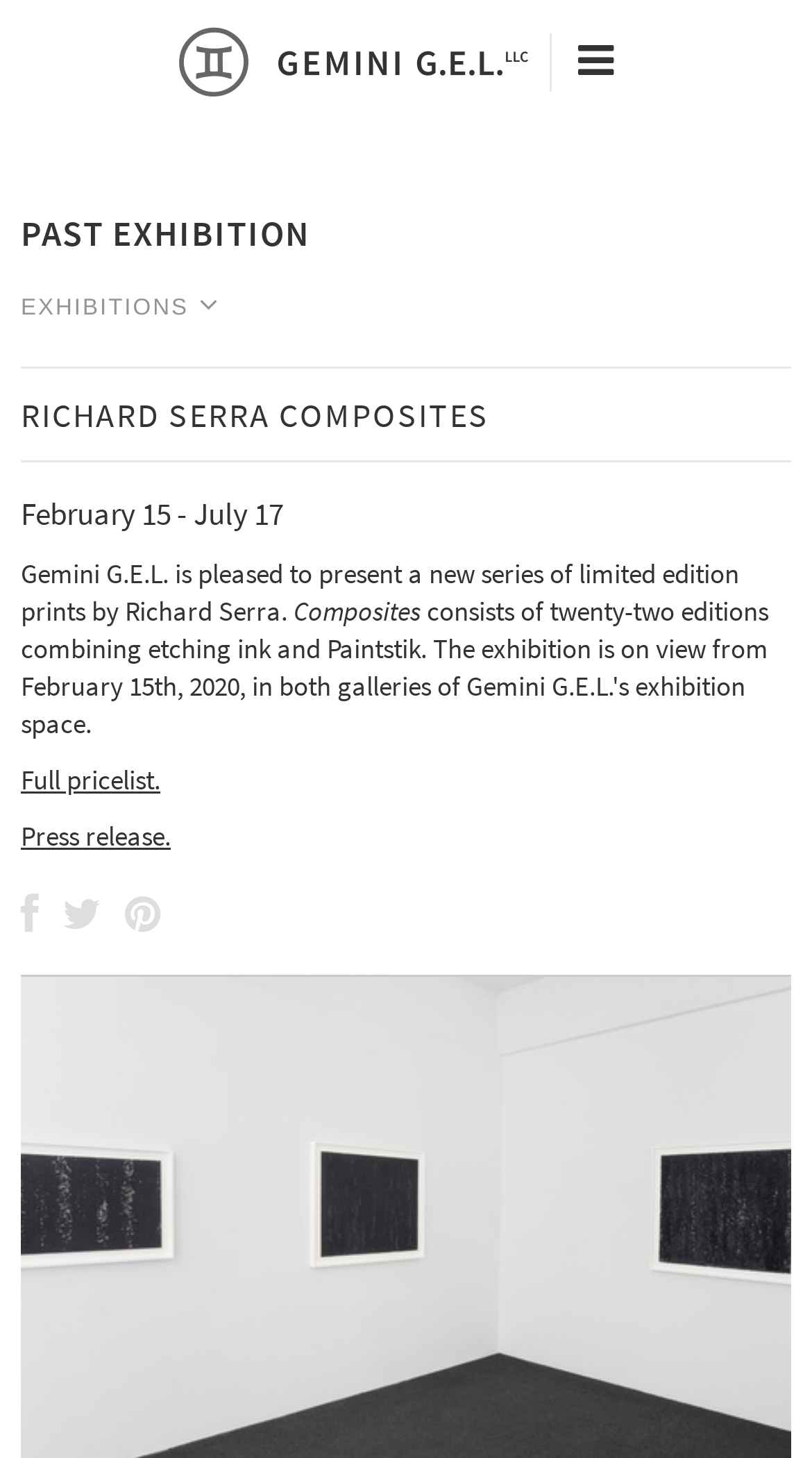Extract the bounding box coordinates for the described element: "Darryl Pottorf & Robert Rauschenberg". The coordinates should be represented as four float numbers between 0 and 1: [left, top, right, bottom].

[0.062, 0.664, 0.938, 0.694]